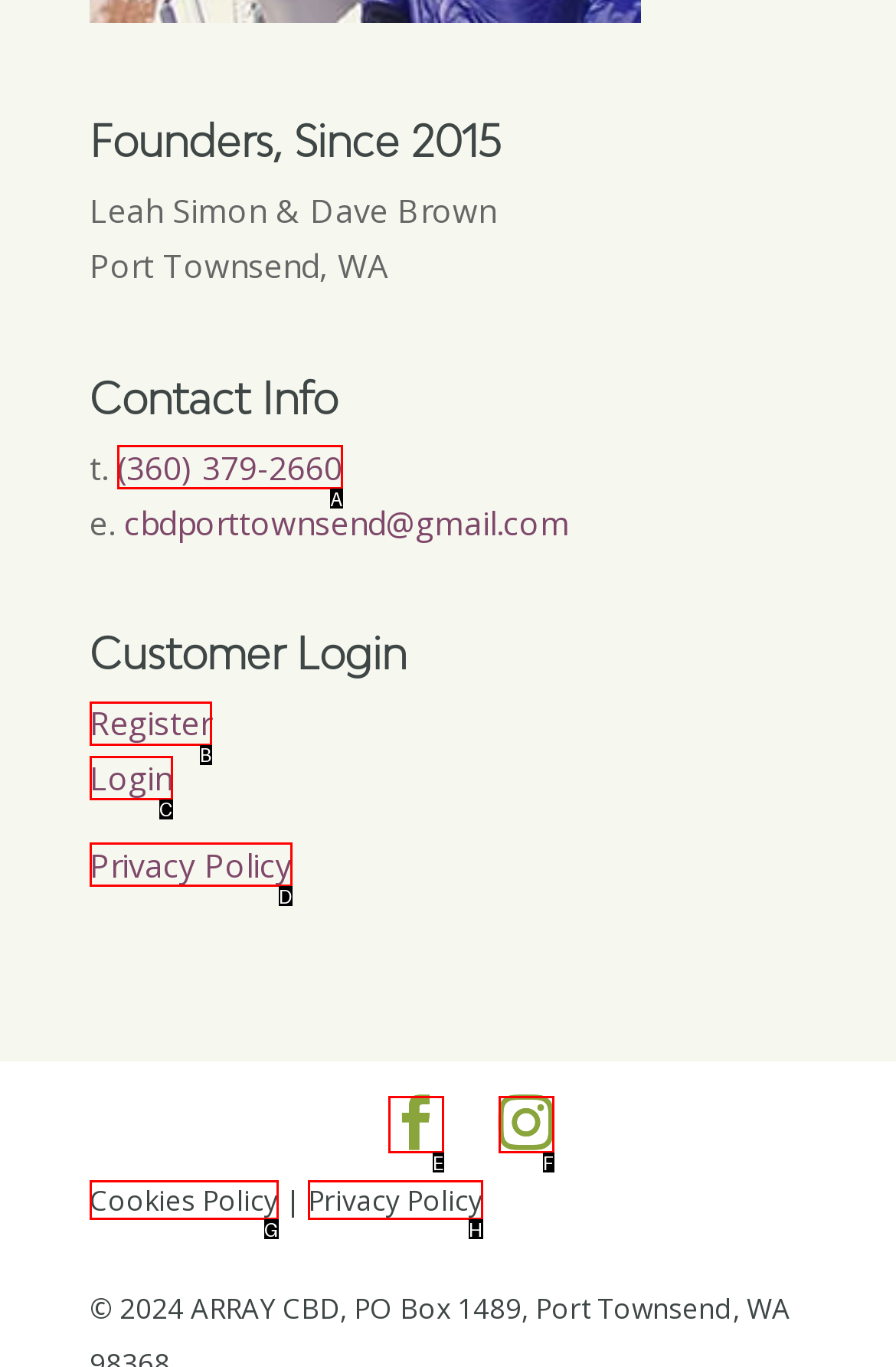Point out the HTML element that matches the following description: Cookies Policy
Answer with the letter from the provided choices.

G